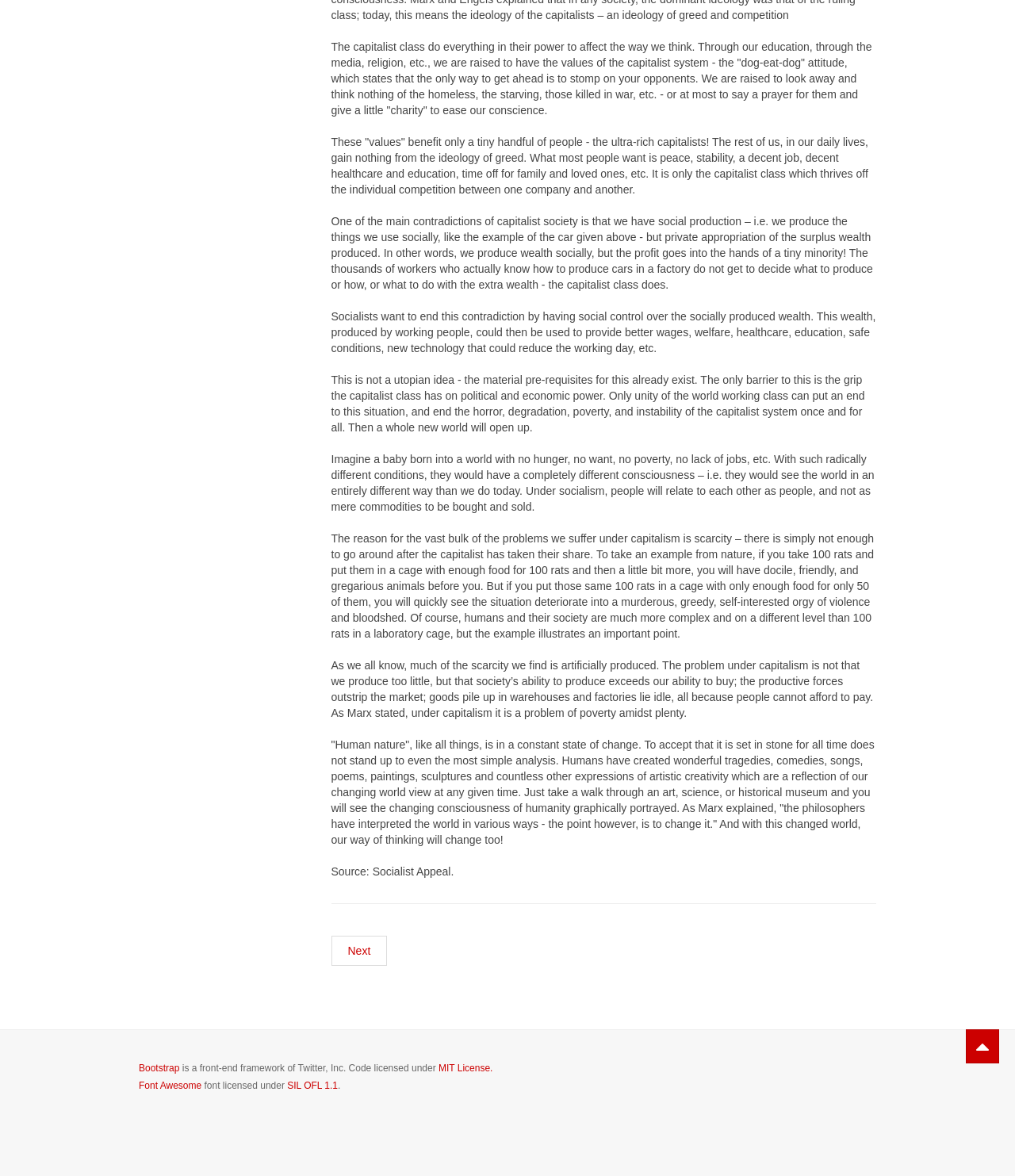Please provide a brief answer to the question using only one word or phrase: 
What is the name of the front-end framework mentioned?

Bootstrap